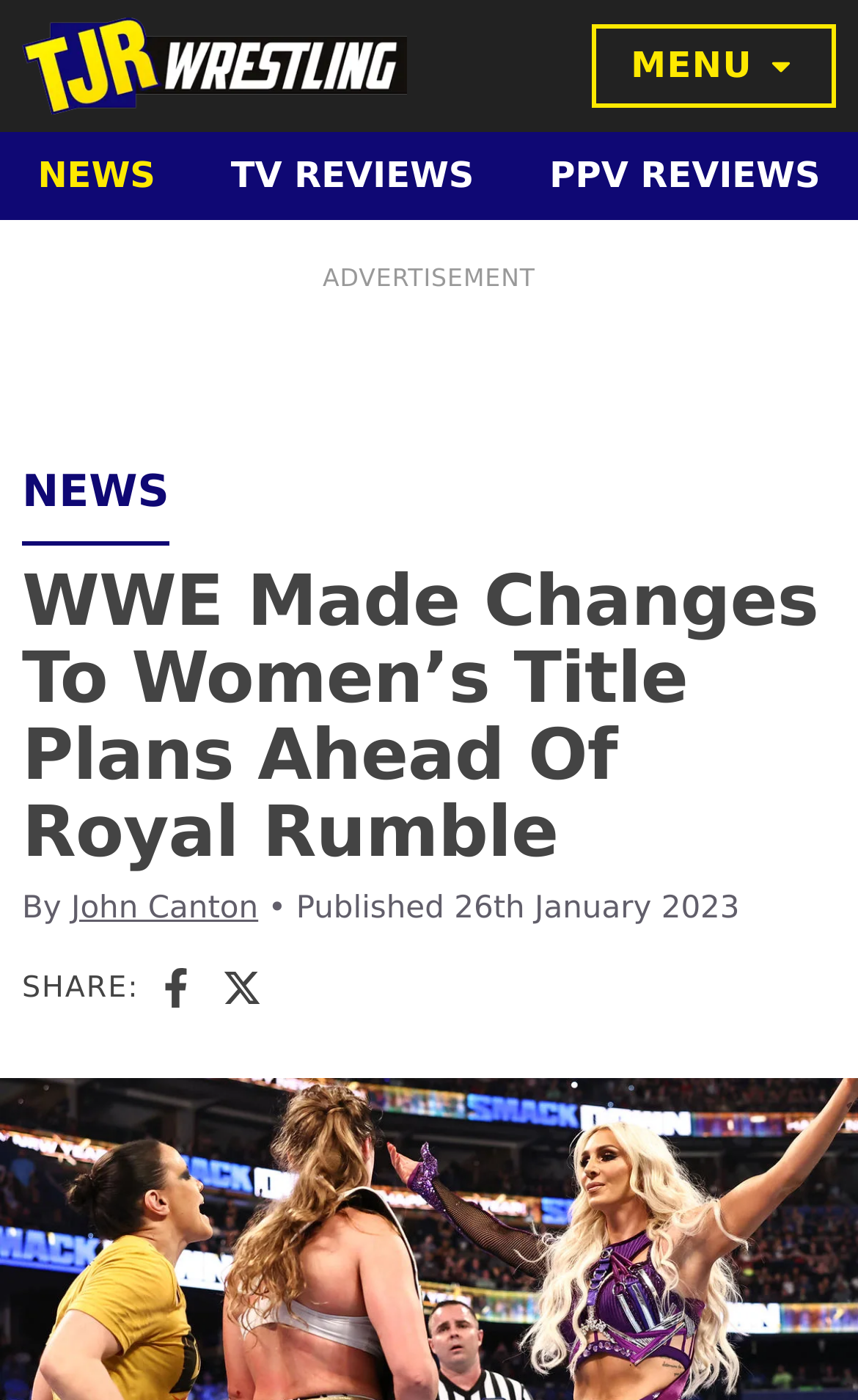Answer the question below using just one word or a short phrase: 
What type of content is available on the website?

NEWS, TV REVIEWS, PPV REVIEWS